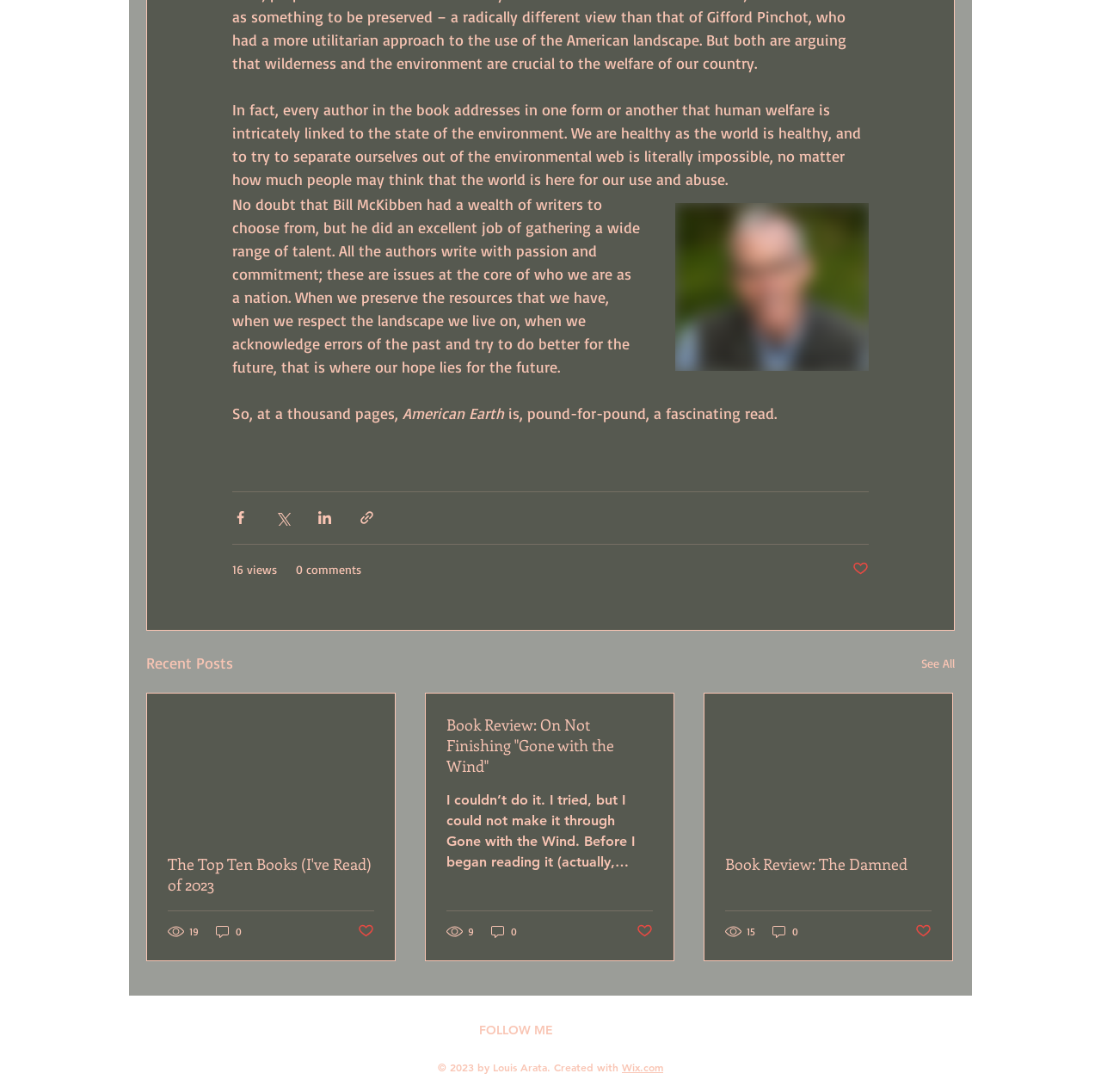Please locate the bounding box coordinates of the element that should be clicked to achieve the given instruction: "View the recent posts".

[0.133, 0.596, 0.212, 0.618]